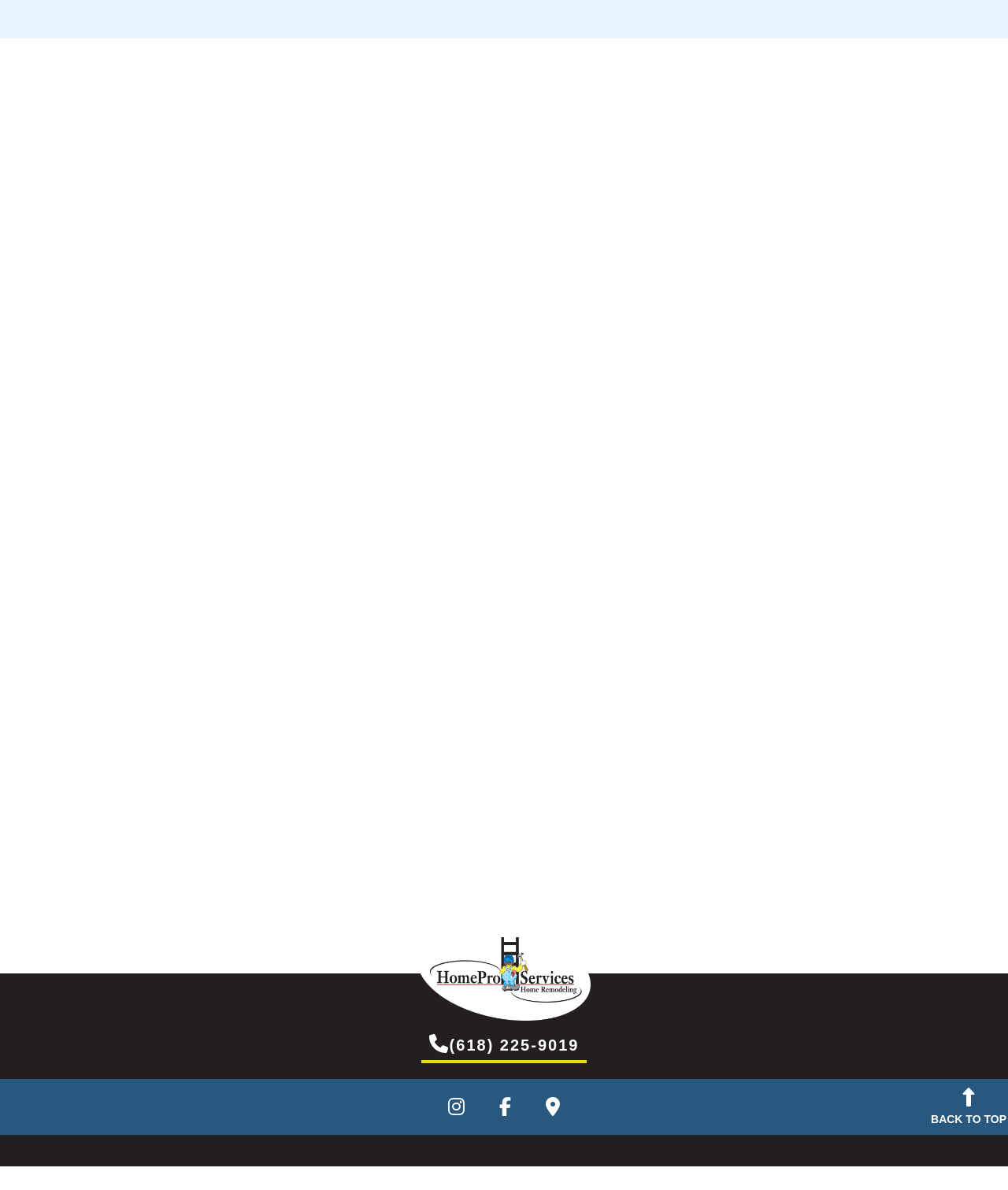Refer to the image and provide an in-depth answer to the question: 
What is the benefit of using metal siding?

According to the StaticText element with the text 'Often the optimum choice for agricultural, commercial, and industrial buildings, metal siding is lightweight yet strong, and it is unyielding to inclement weather and impact.', metal siding is beneficial because it is lightweight yet strong.